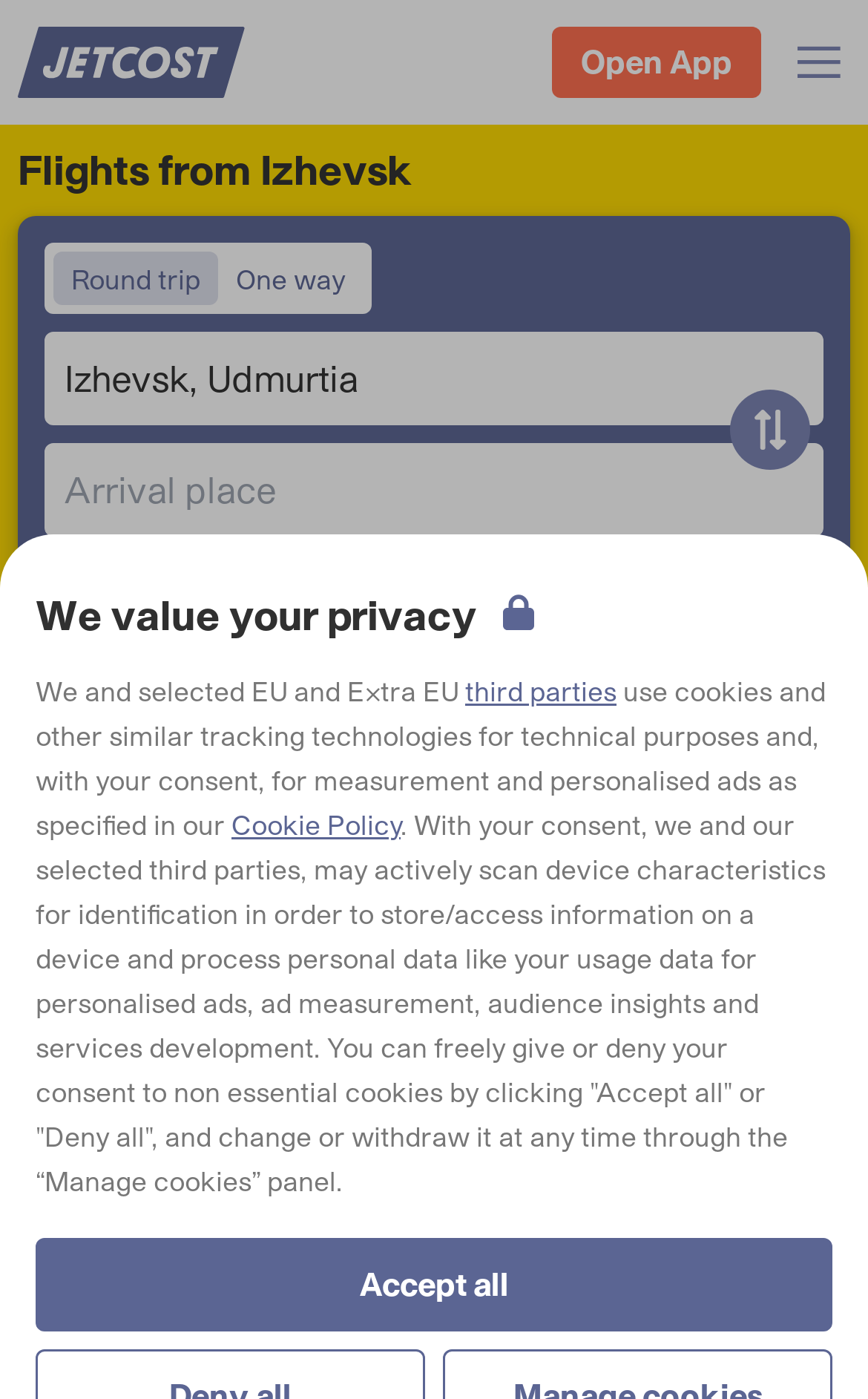Provide a brief response to the question using a single word or phrase: 
What type of trip can be searched on this webpage?

Round trip or One way